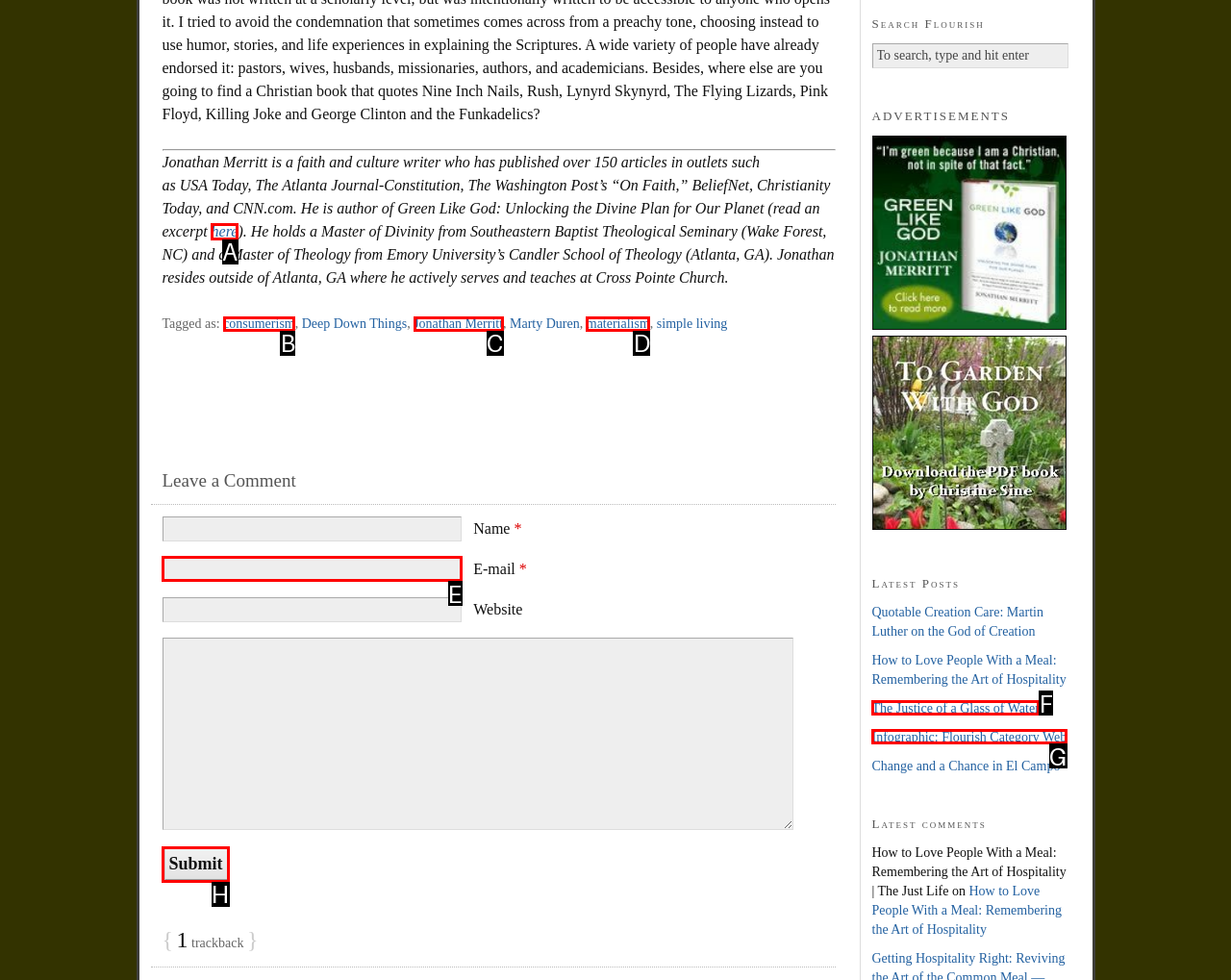Given the task: Click the 'Submit' button, indicate which boxed UI element should be clicked. Provide your answer using the letter associated with the correct choice.

H